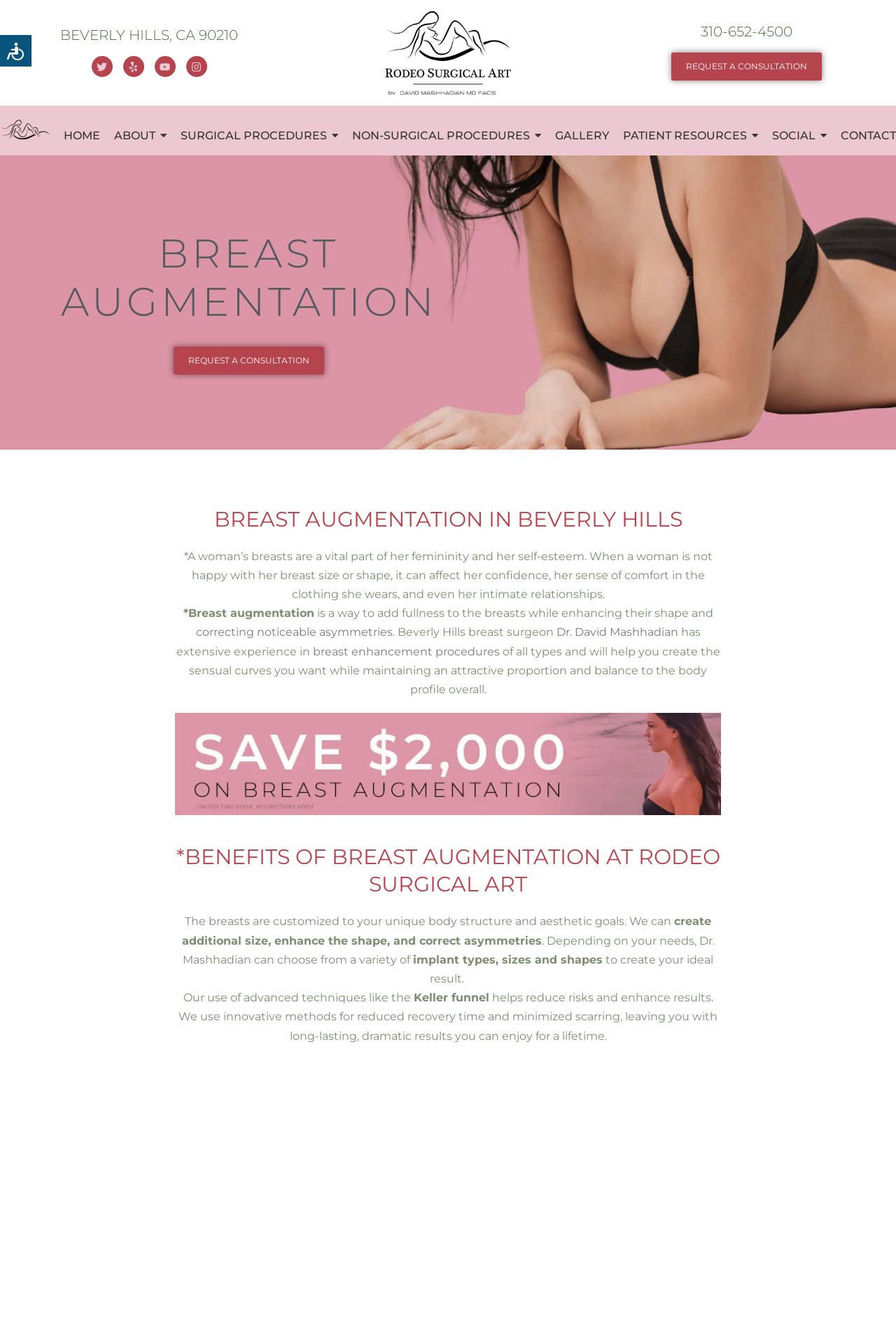What is the phone number of the clinic?
Refer to the image and give a detailed answer to the question.

I found the phone number by looking at the heading element with the text '310-652-4500' which is located near the top of the webpage.